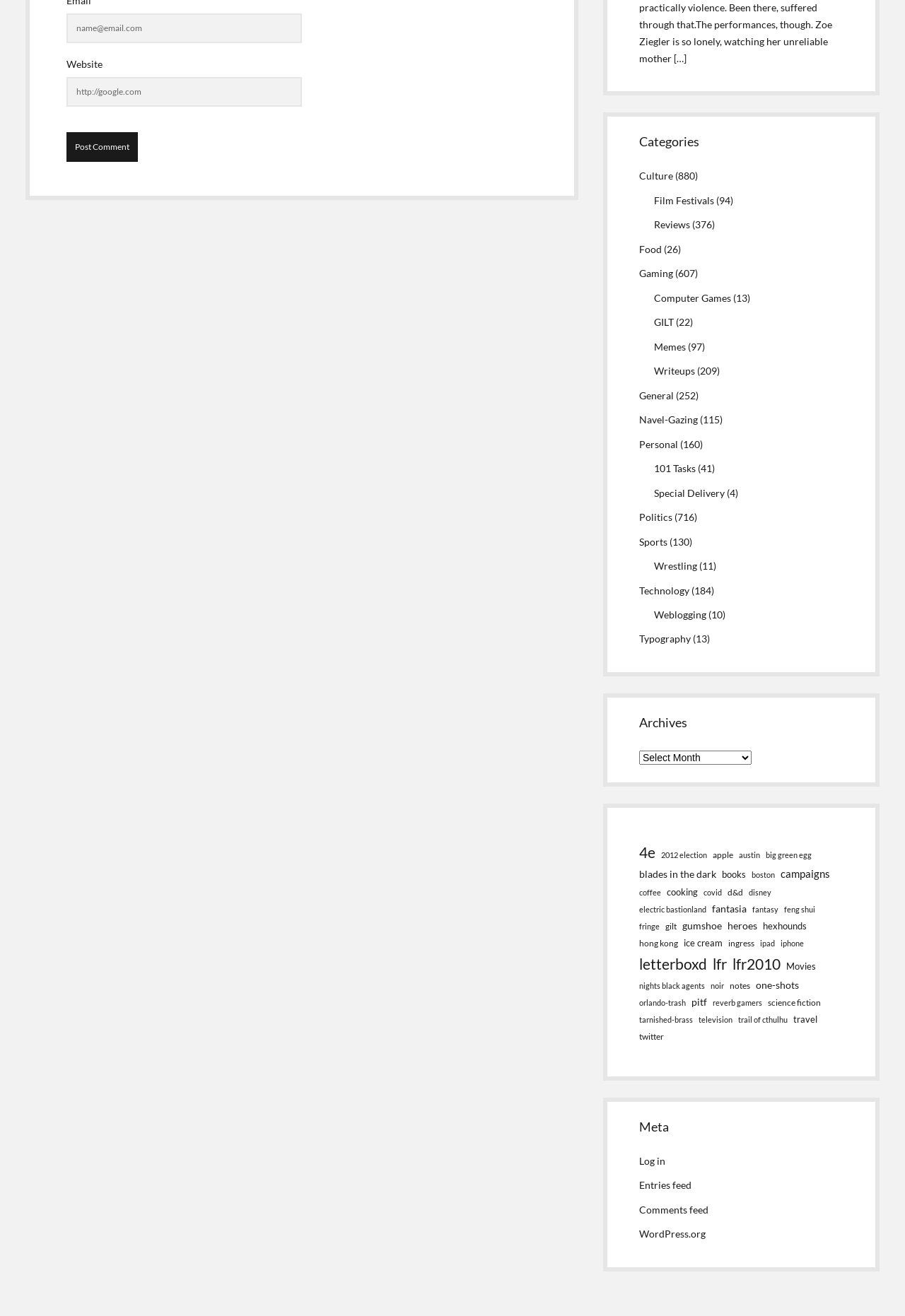Based on the element description Böcker37 products, identify the bounding box of the UI element in the given webpage screenshot. The coordinates should be in the format (top-left x, top-left y, bottom-right x, bottom-right y) and must be between 0 and 1.

None